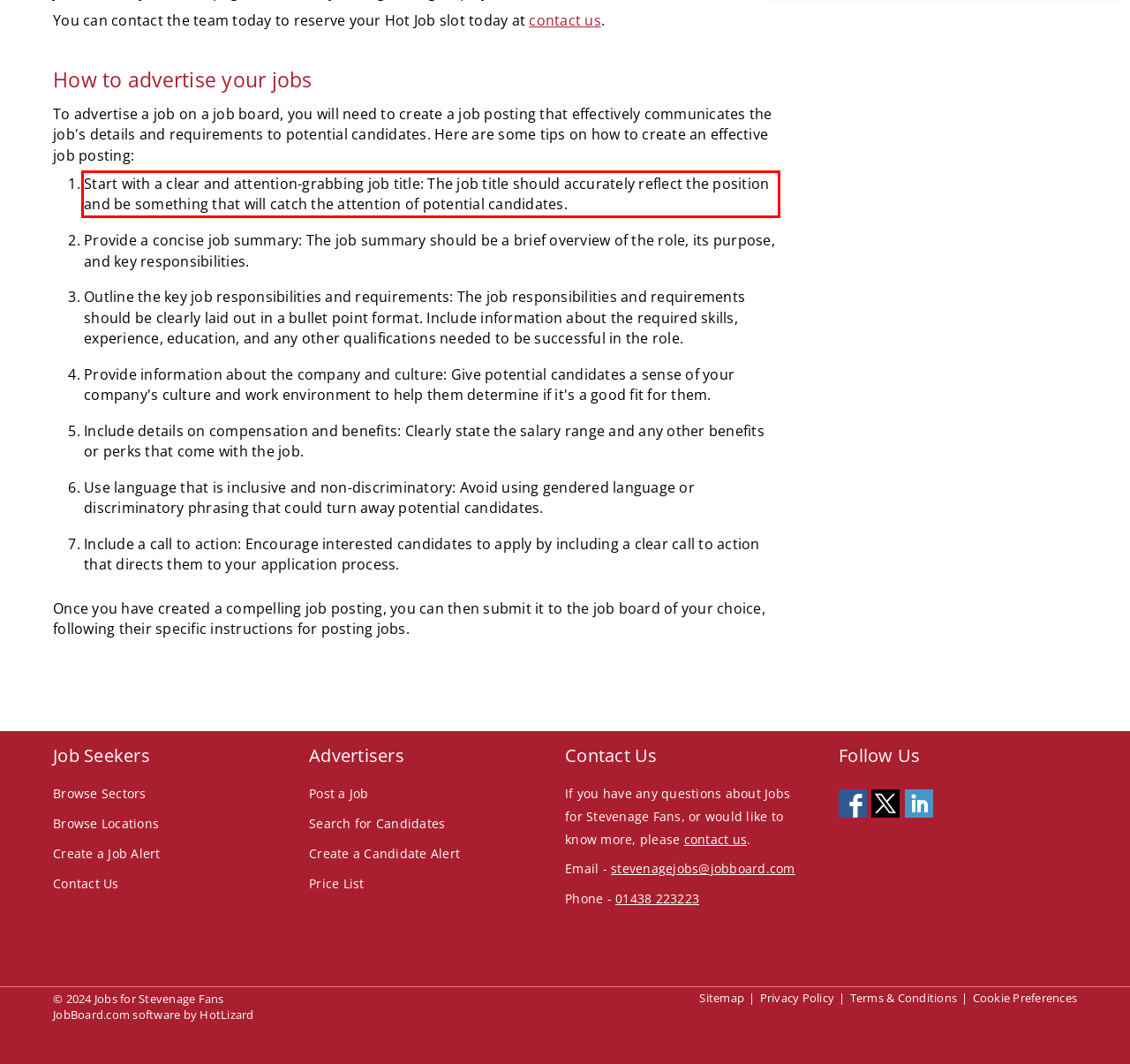Please analyze the provided webpage screenshot and perform OCR to extract the text content from the red rectangle bounding box.

Start with a clear and attention-grabbing job title: The job title should accurately reflect the position and be something that will catch the attention of potential candidates.